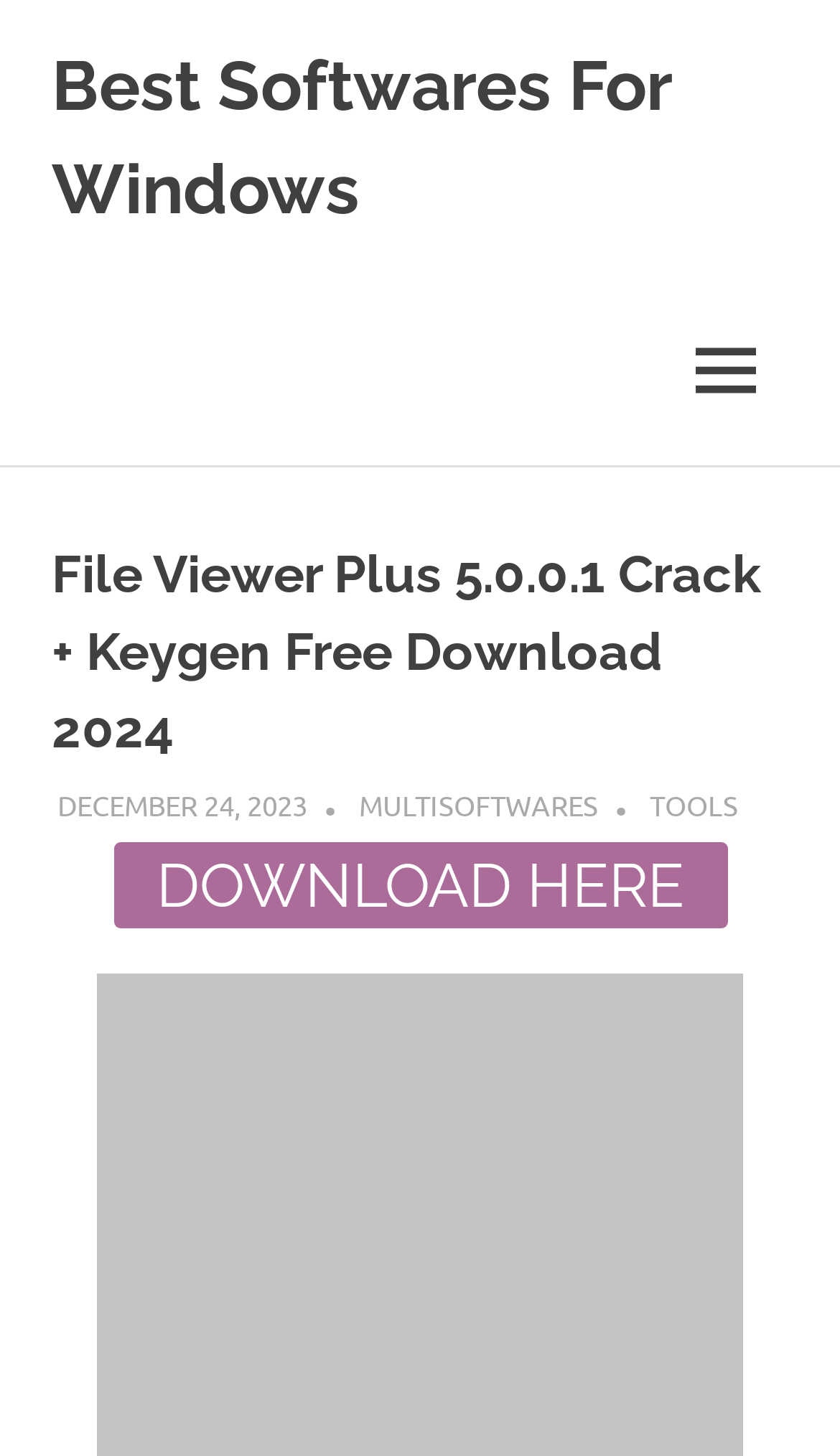Locate and provide the bounding box coordinates for the HTML element that matches this description: "Best Softwares For Windows".

[0.062, 0.031, 0.797, 0.157]